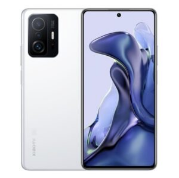Explain the image in a detailed way.

The image features the Xiaomi 11T 128GB 5G Phone in a sleek white finish, showcasing its modern design and advanced technology. This high-performance smartphone boasts a prominent display with minimal bezel, emphasizing its stunning visuals. Alongside the device, the label indicates that it is currently available at a discounted price of د.ك11.900, down from د.ك19.900, though it is noted as "OUT OF STOCK." This enticing deal is part of the promotional offerings for Xiaomi products, highlighting the brand's commitment to providing stylish and feature-rich electronics.